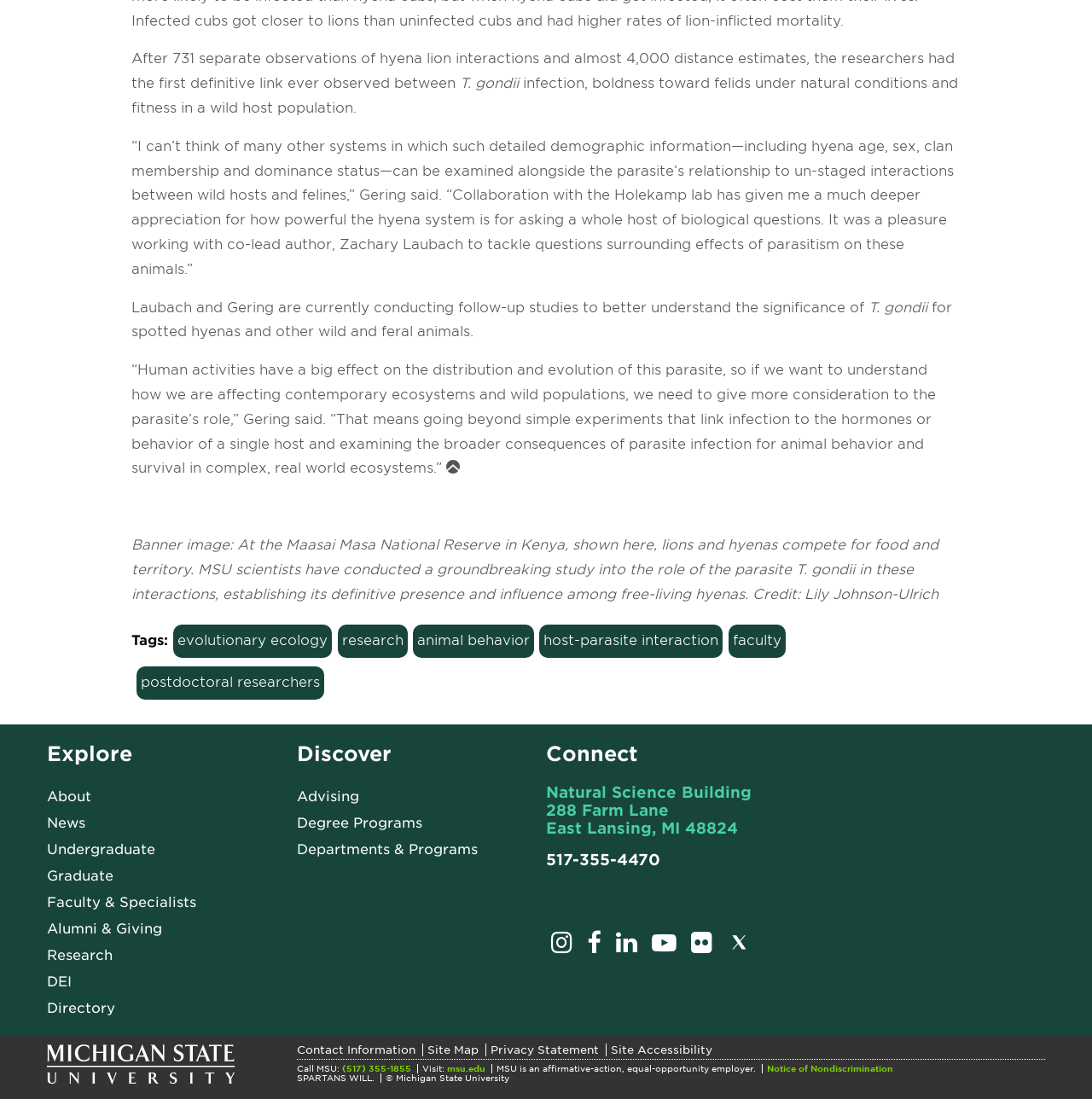Please find the bounding box coordinates of the element that you should click to achieve the following instruction: "Visit the MSU website". The coordinates should be presented as four float numbers between 0 and 1: [left, top, right, bottom].

[0.409, 0.968, 0.444, 0.977]